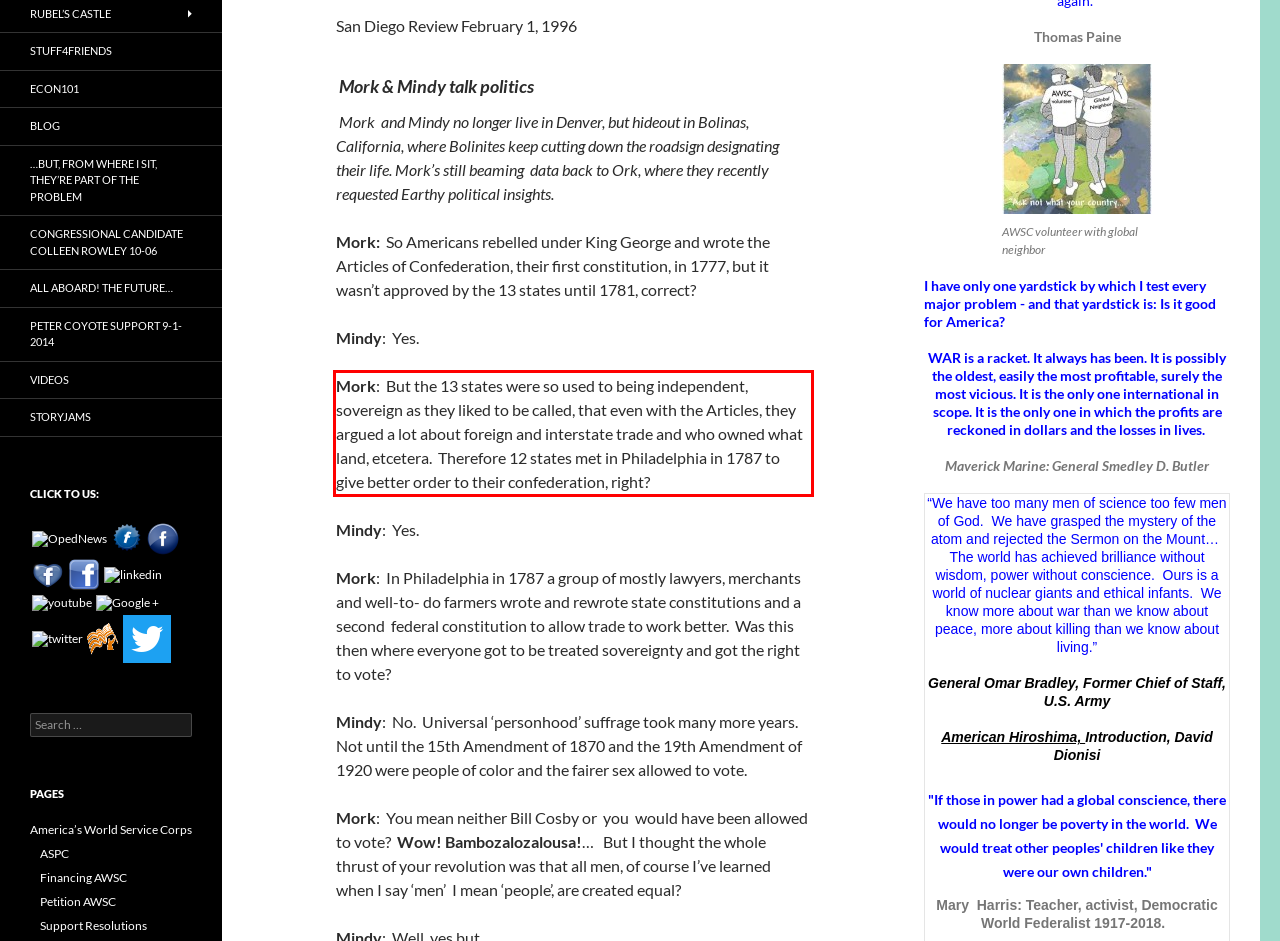You are given a screenshot showing a webpage with a red bounding box. Perform OCR to capture the text within the red bounding box.

Mork: But the 13 states were so used to being independent, sovereign as they liked to be called, that even with the Articles, they argued a lot about foreign and interstate trade and who owned what land, etcetera. Therefore 12 states met in Philadelphia in 1787 to give better order to their confederation, right?